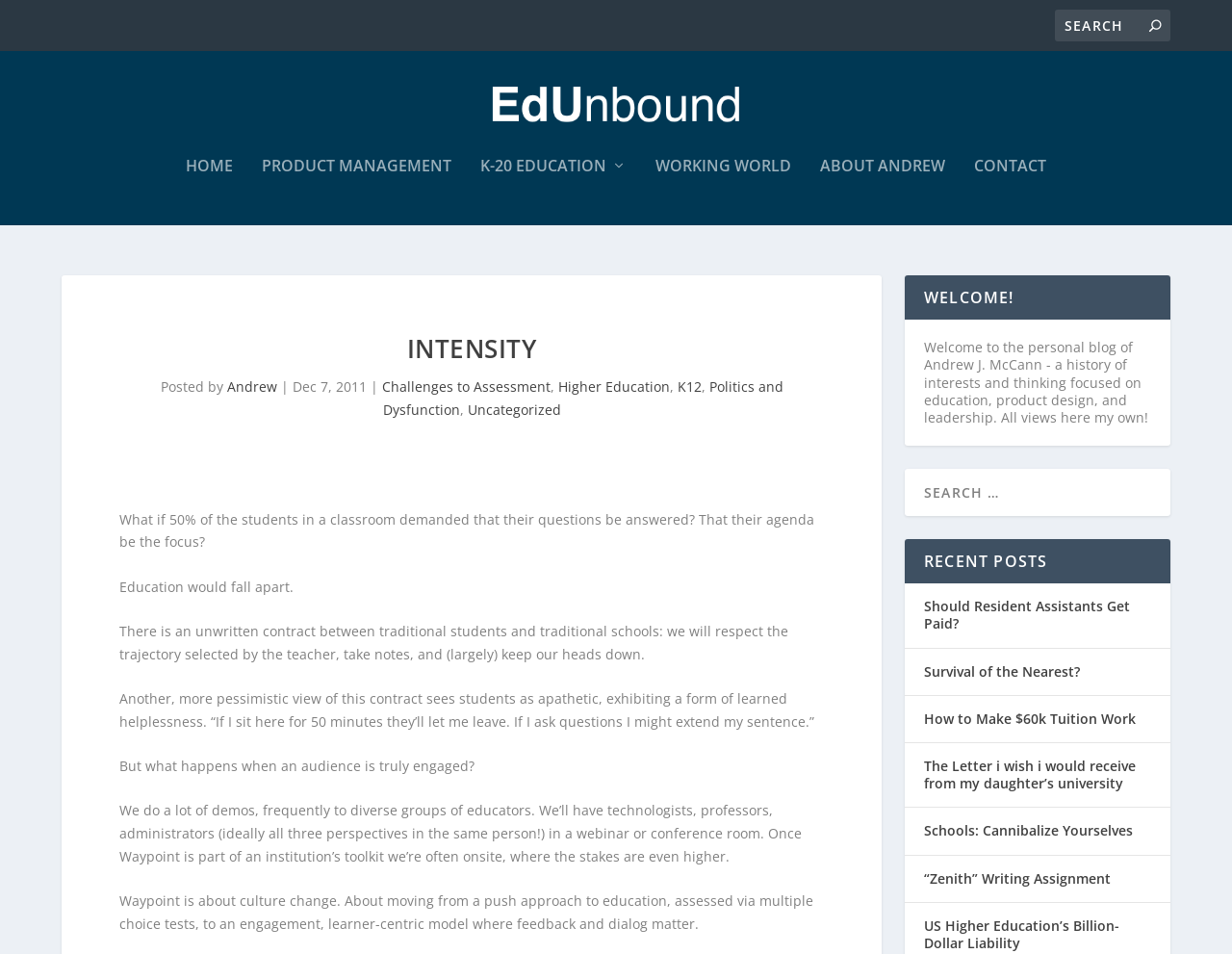Identify the bounding box coordinates for the region of the element that should be clicked to carry out the instruction: "Go to HOME page". The bounding box coordinates should be four float numbers between 0 and 1, i.e., [left, top, right, bottom].

[0.151, 0.179, 0.189, 0.249]